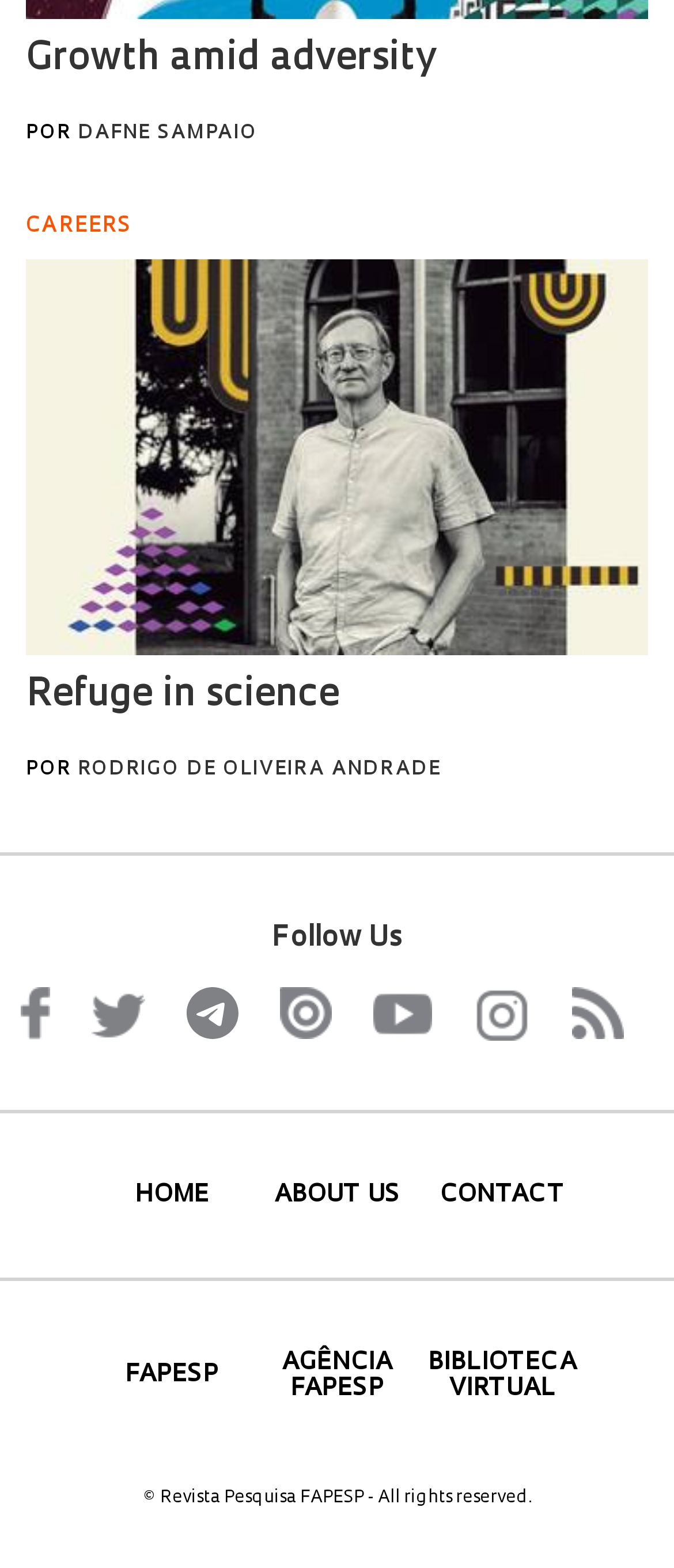Identify the coordinates of the bounding box for the element that must be clicked to accomplish the instruction: "Visit FAPESP website".

[0.135, 0.869, 0.375, 0.886]